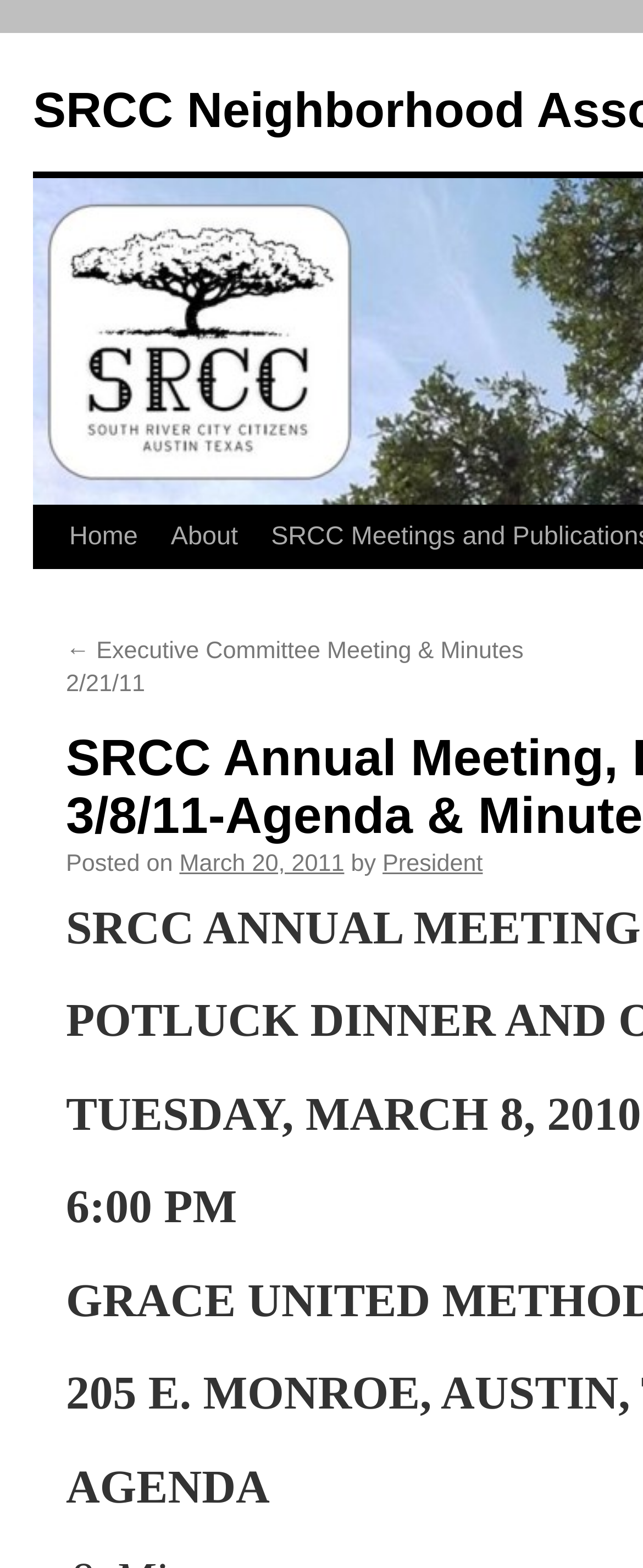Given the element description Home, identify the bounding box coordinates for the UI element on the webpage screenshot. The format should be (top-left x, top-left y, bottom-right x, bottom-right y), with values between 0 and 1.

[0.082, 0.323, 0.24, 0.363]